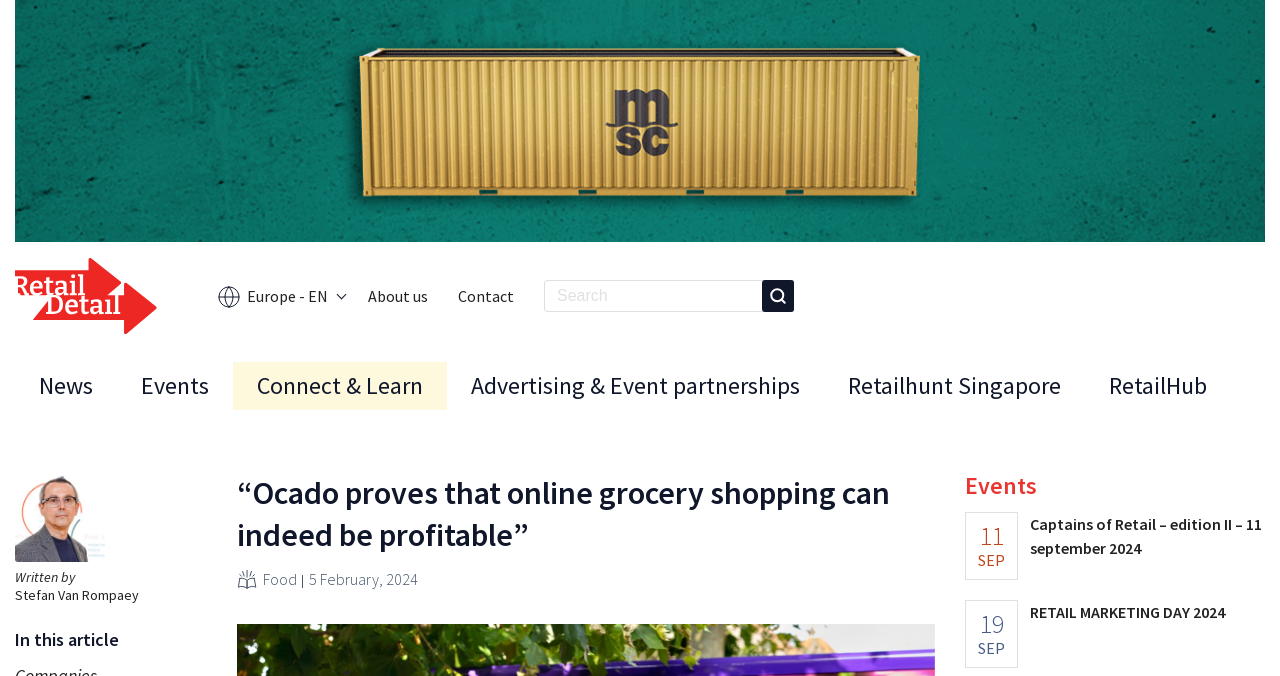What is the topic of the article?
Carefully examine the image and provide a detailed answer to the question.

I found the topic by looking at the title of the article which is '“Ocado proves that online grocery shopping can indeed be profitable”'.